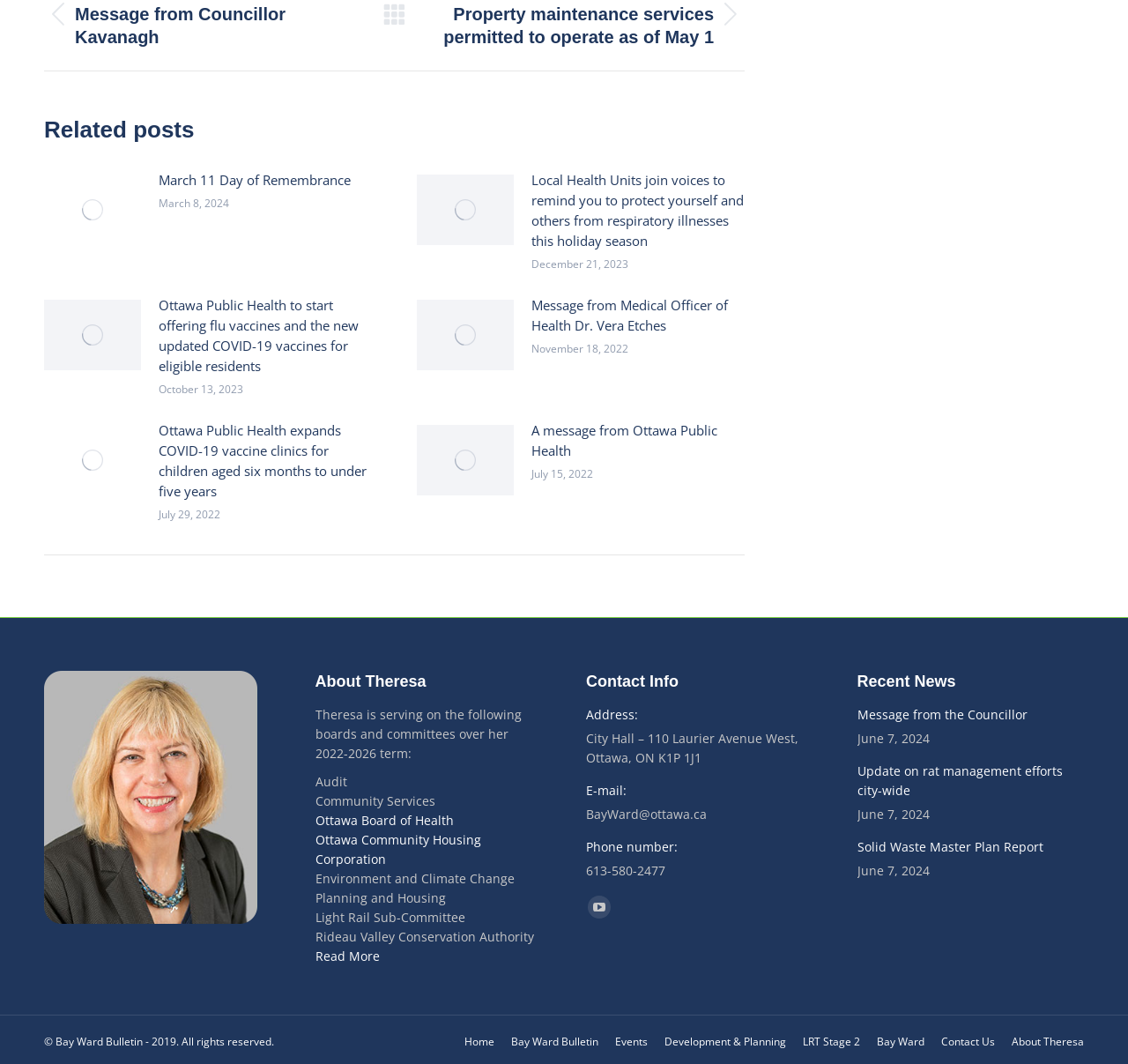Please identify the bounding box coordinates of the region to click in order to complete the task: "Contact Theresa via email". The coordinates must be four float numbers between 0 and 1, specified as [left, top, right, bottom].

[0.52, 0.757, 0.627, 0.773]